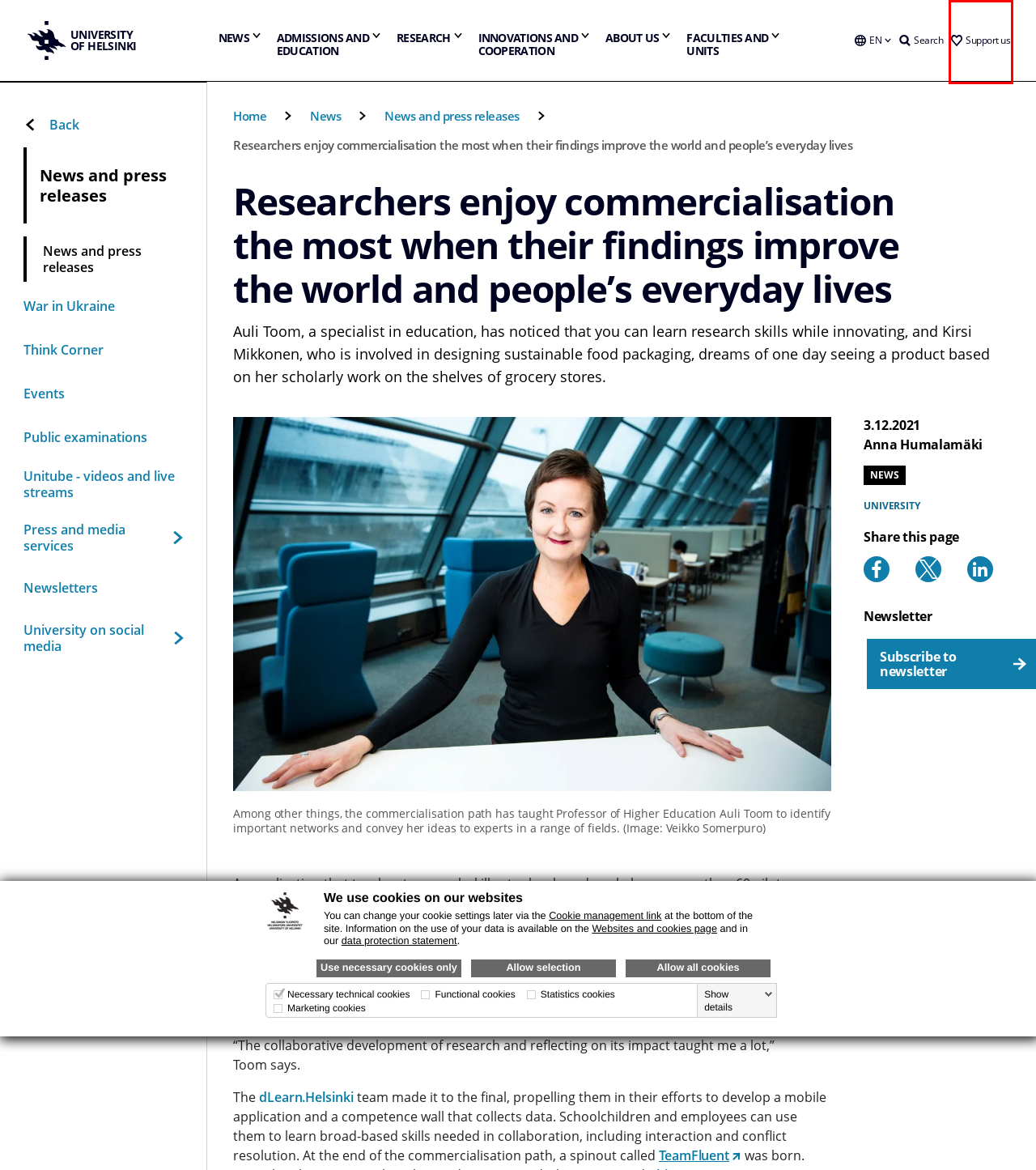Check out the screenshot of a webpage with a red rectangle bounding box. Select the best fitting webpage description that aligns with the new webpage after clicking the element inside the bounding box. Here are the candidates:
A. News and press releases | University of Helsinki
B. Cookie management on the University of Helsinki websites | University of Helsinki
C. University | News | University of Helsinki
D. Faculty of Educational Sciences | University of Helsinki
E. Faculty of Biological and Environmental Sciences | University of Helsinki
F. Websites and Cookies | University of Helsinki
G. Support us | University of Helsinki
H. News | University of Helsinki

G